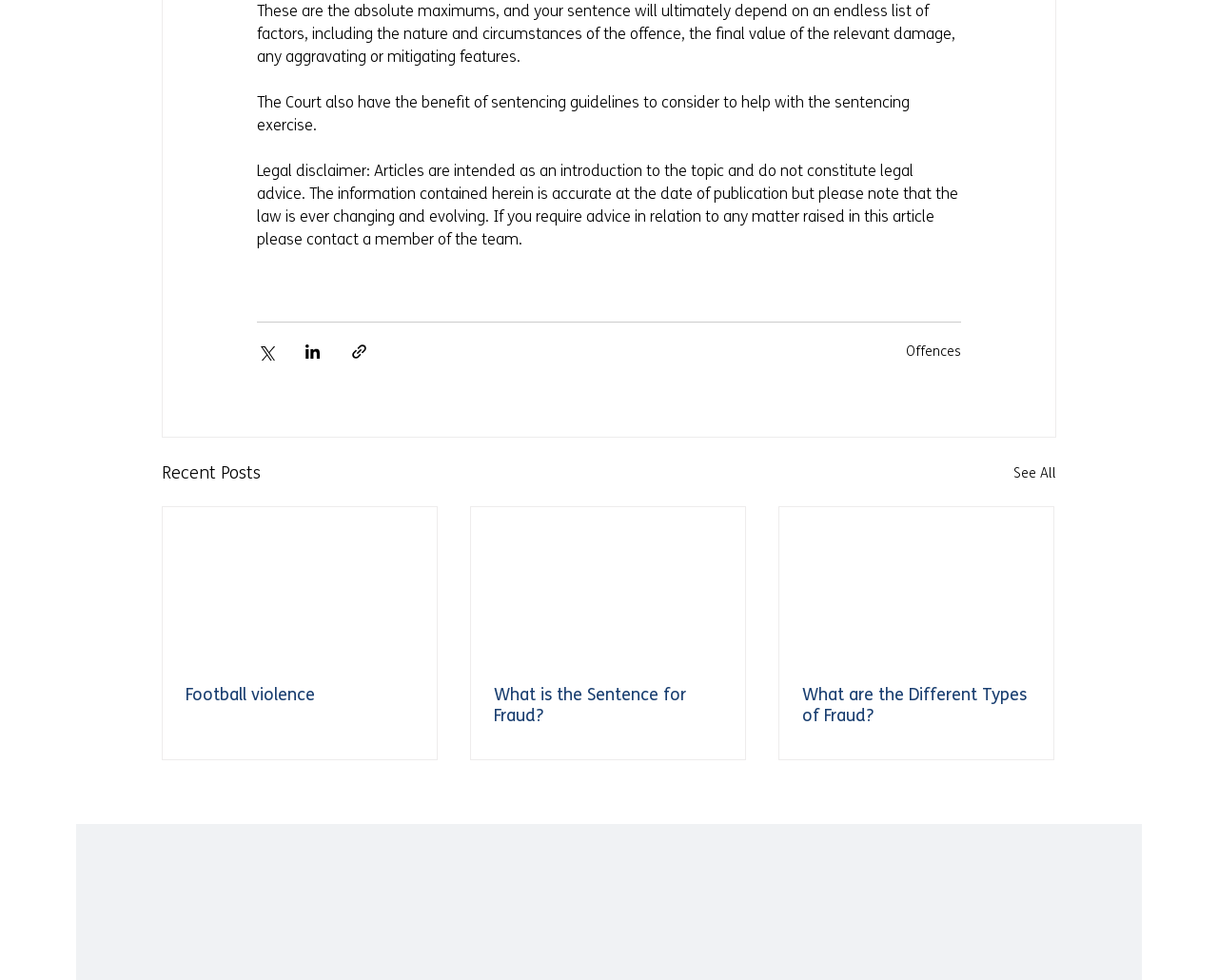Please locate the bounding box coordinates of the element that should be clicked to achieve the given instruction: "Share via LinkedIn".

[0.249, 0.349, 0.264, 0.368]